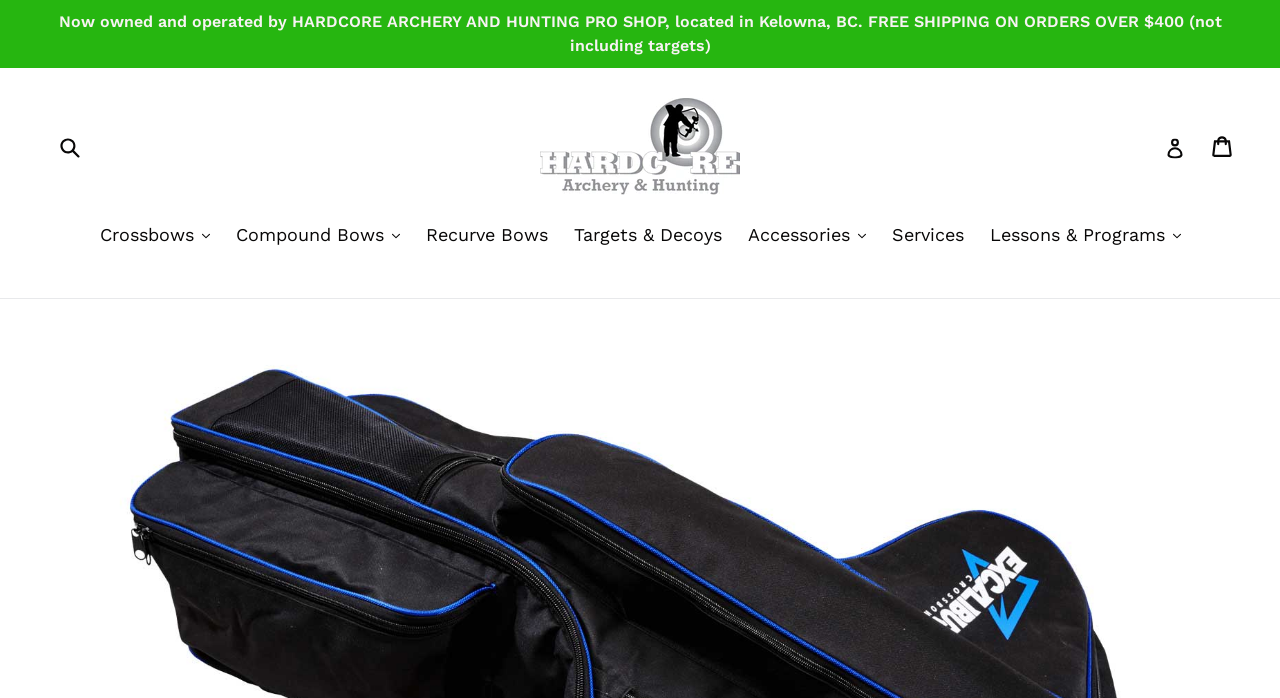Describe all the significant parts and information present on the webpage.

The webpage is about Canadian Discount Archery, a hunting gear store. At the top, there is a link that mentions the store's new ownership and free shipping policy. Below this, there is a search bar with a submit button, allowing users to search for products. To the right of the search bar, the store's logo, "Canadian Discount Archery", is displayed as an image.

The main navigation menu is located below the search bar, with links to various categories such as Crossbows, Compound Bows, Recurve Bows, Targets & Decoys, Accessories, Services, and Lessons & Programs. Some of these categories have expandable menus.

In the top-right corner, there are links to log in and view the shopping cart. The webpage also features a prominent title, "Excalibur Shield Bow Case – Canadian Discount Archery", which suggests that the page is specifically about the Excalibur branded Ex-Shield, a product designed to protect crossbows while traveling.